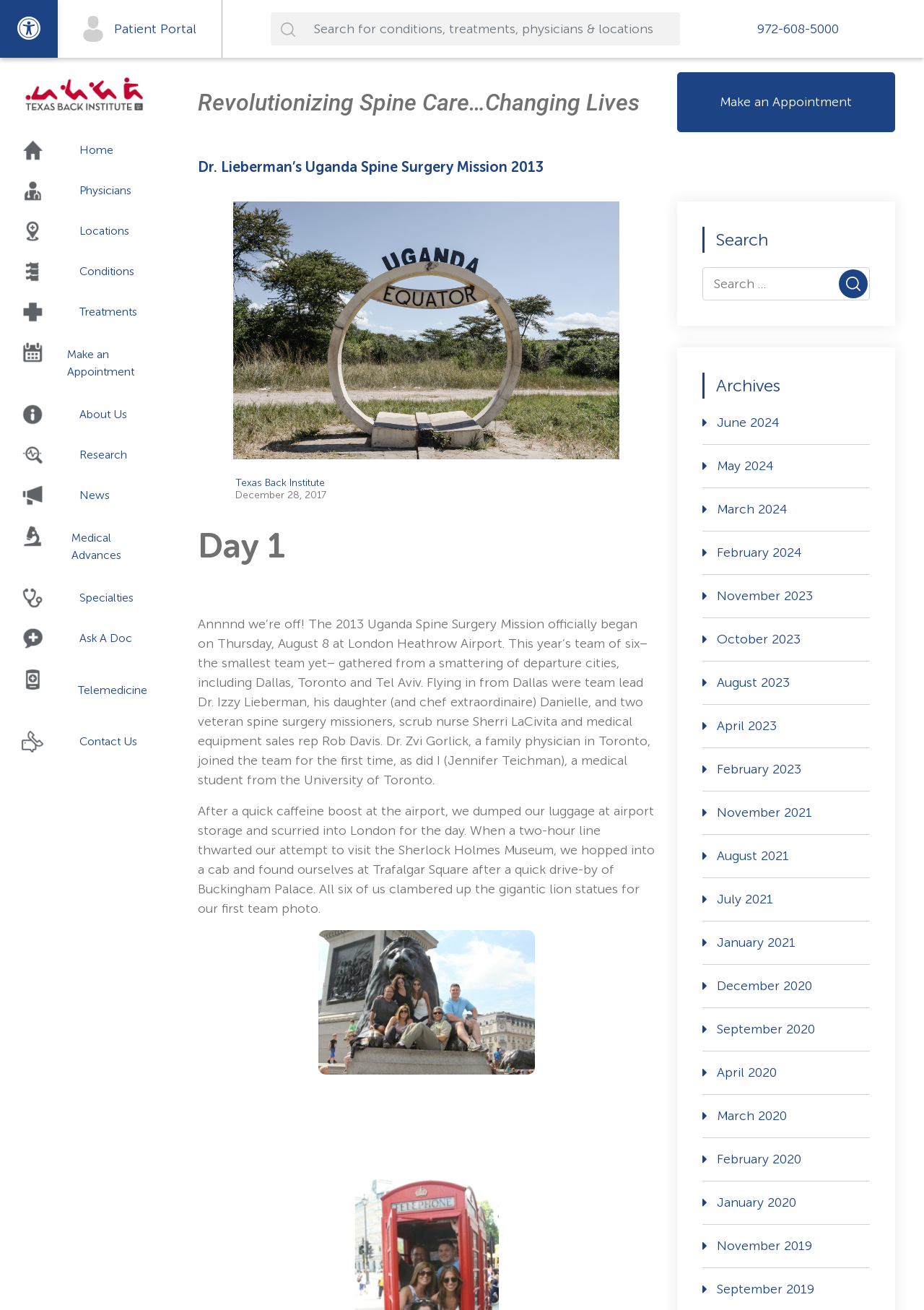Create an in-depth description of the webpage, covering main sections.

The webpage is about Dr. Lieberman's Uganda Spine Surgery Mission 2013. At the top, there is a navigation menu with links to various sections such as "Patient Portal", "Physicians", "Locations", "Conditions", "Treatments", and more. Below the navigation menu, there is a search bar with a search button. 

On the left side, there is a logo of Texas Back Institute, and below it, there are links to "Home", "Physicians", "Locations", and other sections. On the right side, there is a phone number "972-608-5000" and a link to "Make an Appointment".

The main content of the webpage is about the Uganda Spine Surgery Mission. There is a heading "Day 1" followed by a paragraph of text describing the start of the mission. The text is accompanied by an image of Trafalgar Square. 

Below the main content, there is a search bar with a search button, and an "Archives" section with links to various months and years, such as June 2024, May 2024, and so on.